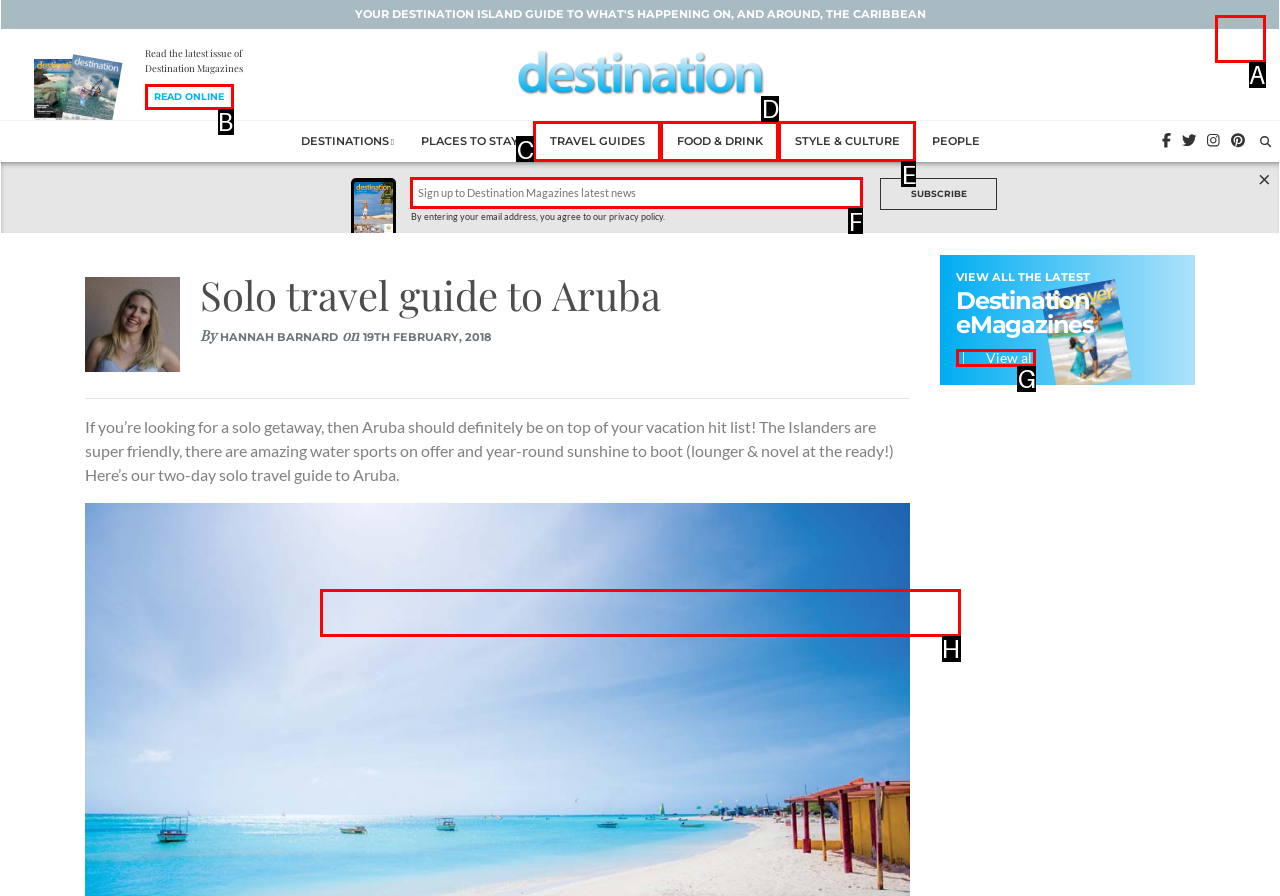Identify the letter of the option to click in order to View all the latest Destination eMagazines. Answer with the letter directly.

G